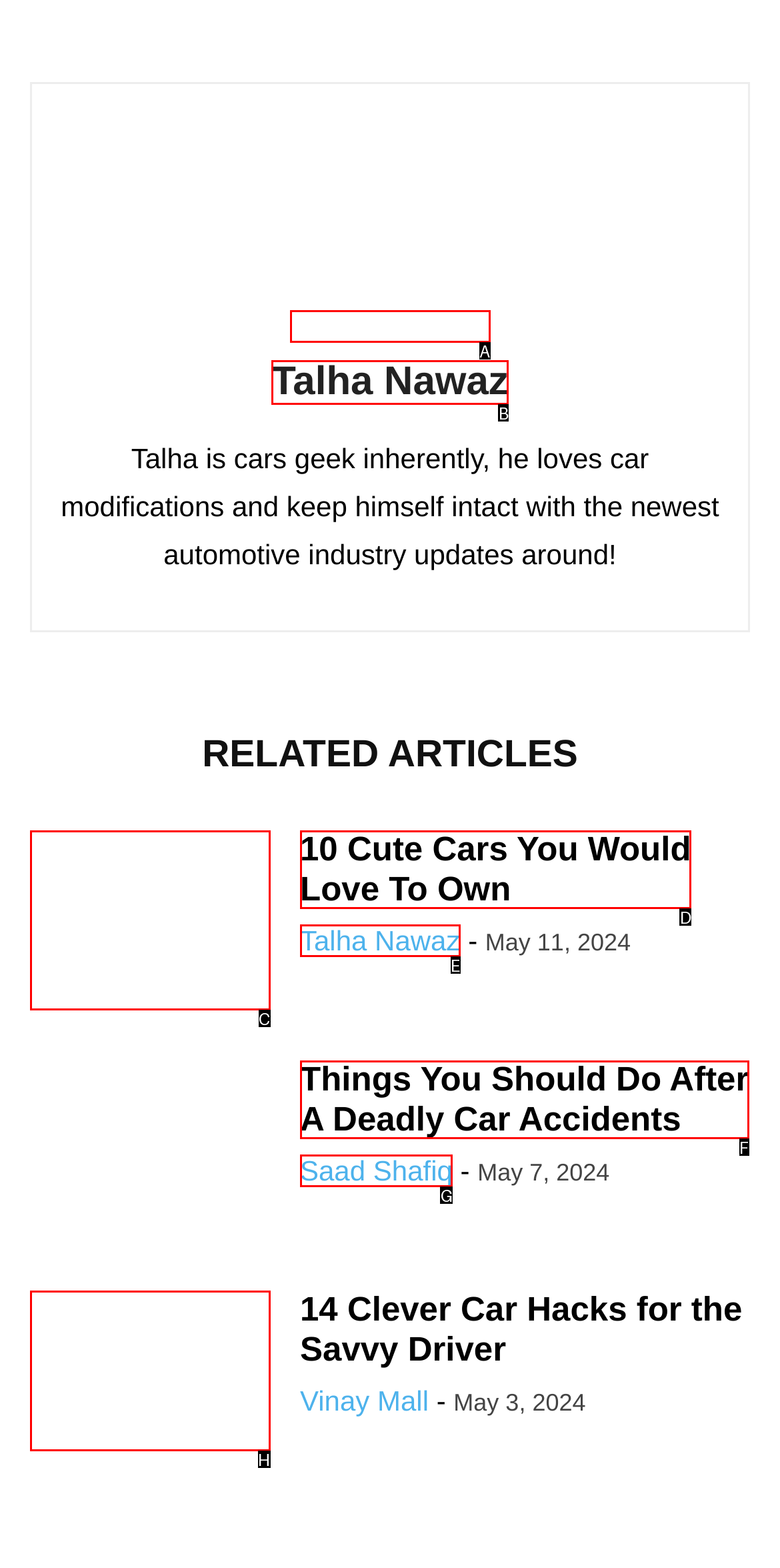Select the letter from the given choices that aligns best with the description: parent_node: Talha Nawaz aria-label="author-photo". Reply with the specific letter only.

A